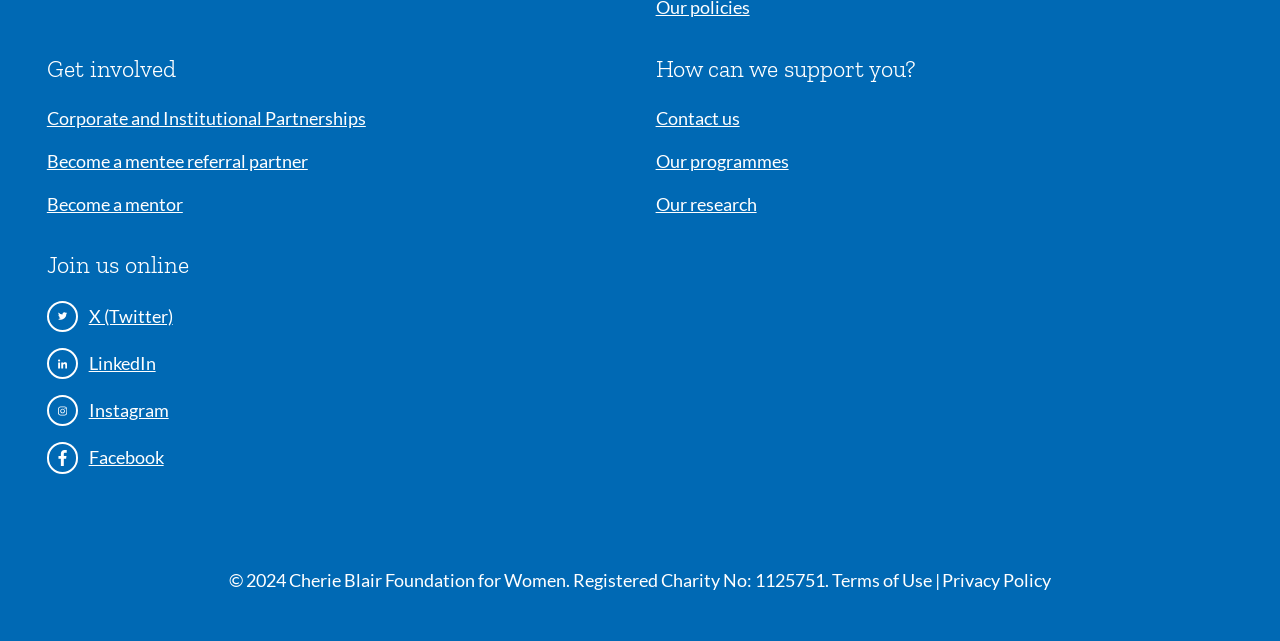Please answer the following question using a single word or phrase: 
What is the charity's registration number?

1125751